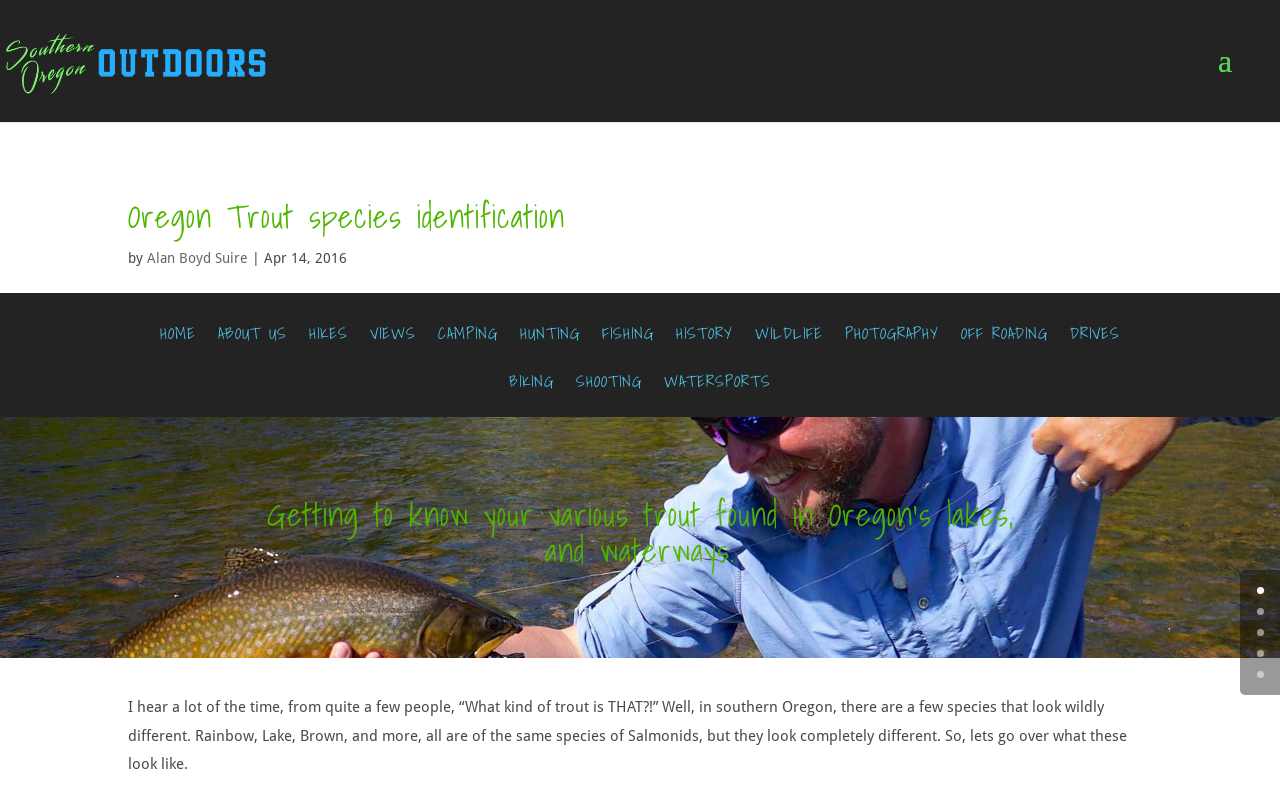Pinpoint the bounding box coordinates of the clickable area needed to execute the instruction: "Go to the 'FISHING' page". The coordinates should be specified as four float numbers between 0 and 1, i.e., [left, top, right, bottom].

[0.47, 0.412, 0.511, 0.466]